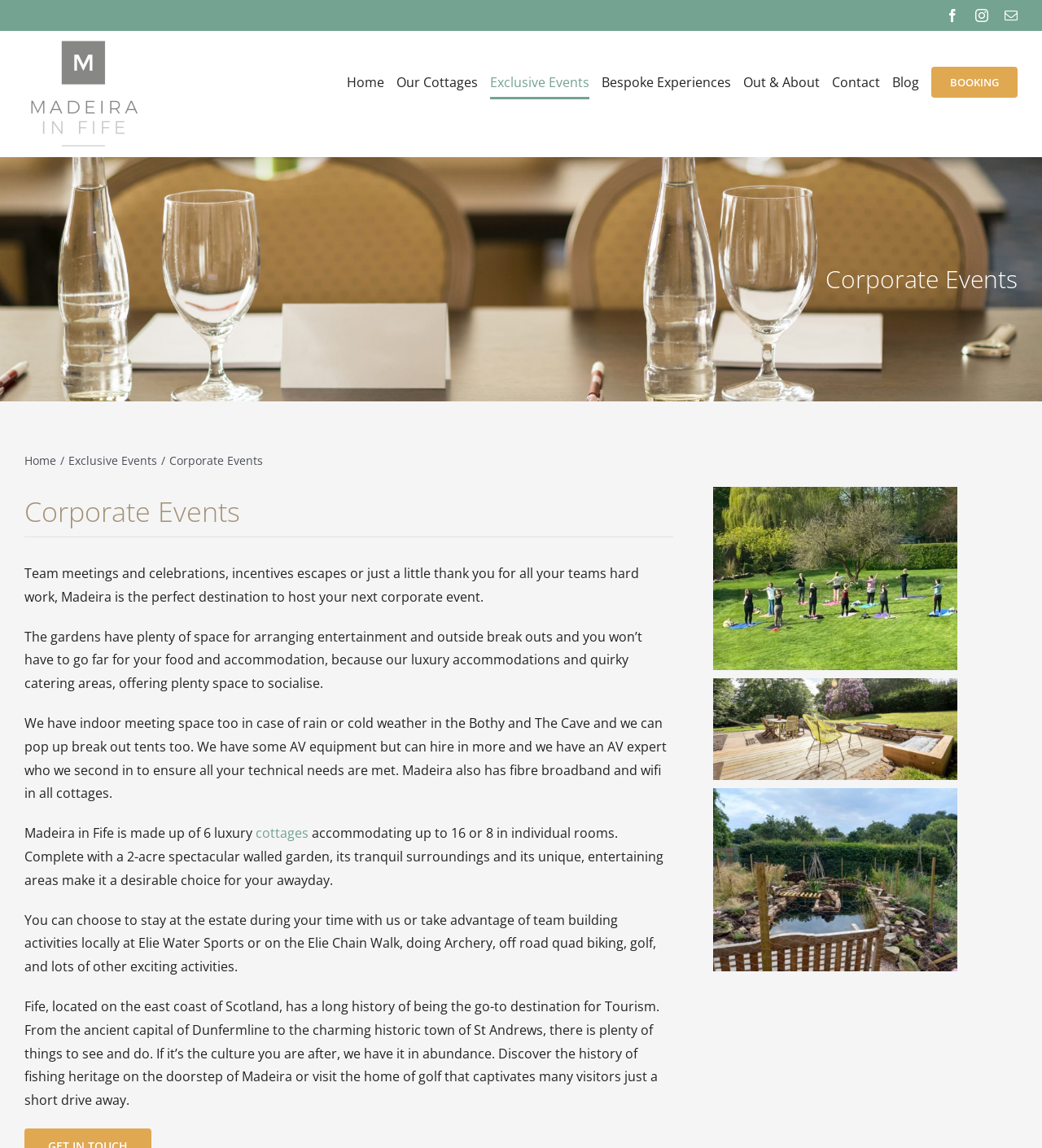Identify the bounding box coordinates of the part that should be clicked to carry out this instruction: "Go to Top of the page".

[0.904, 0.883, 0.941, 0.908]